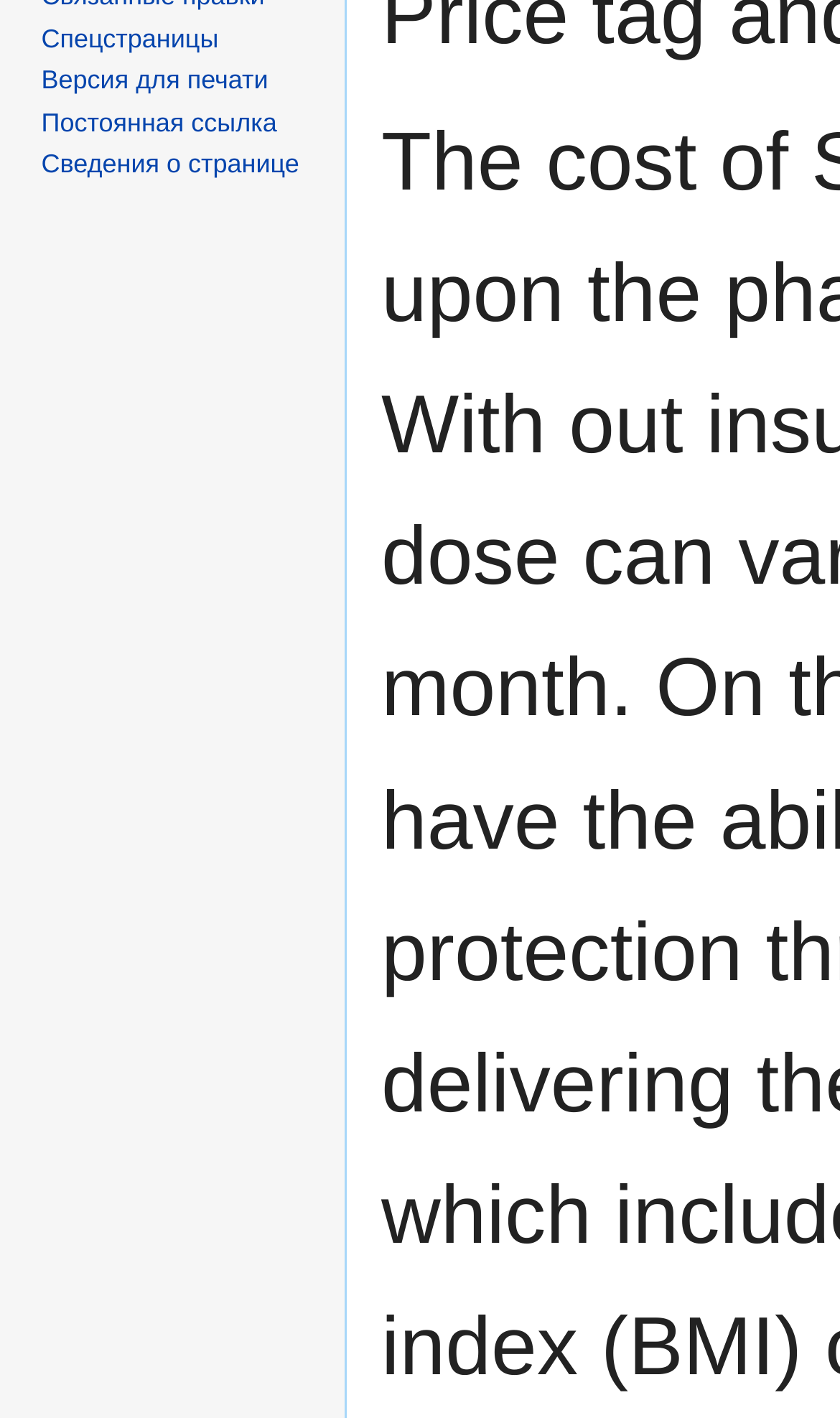Locate the bounding box of the UI element with the following description: "Версия для печати".

[0.049, 0.046, 0.319, 0.067]